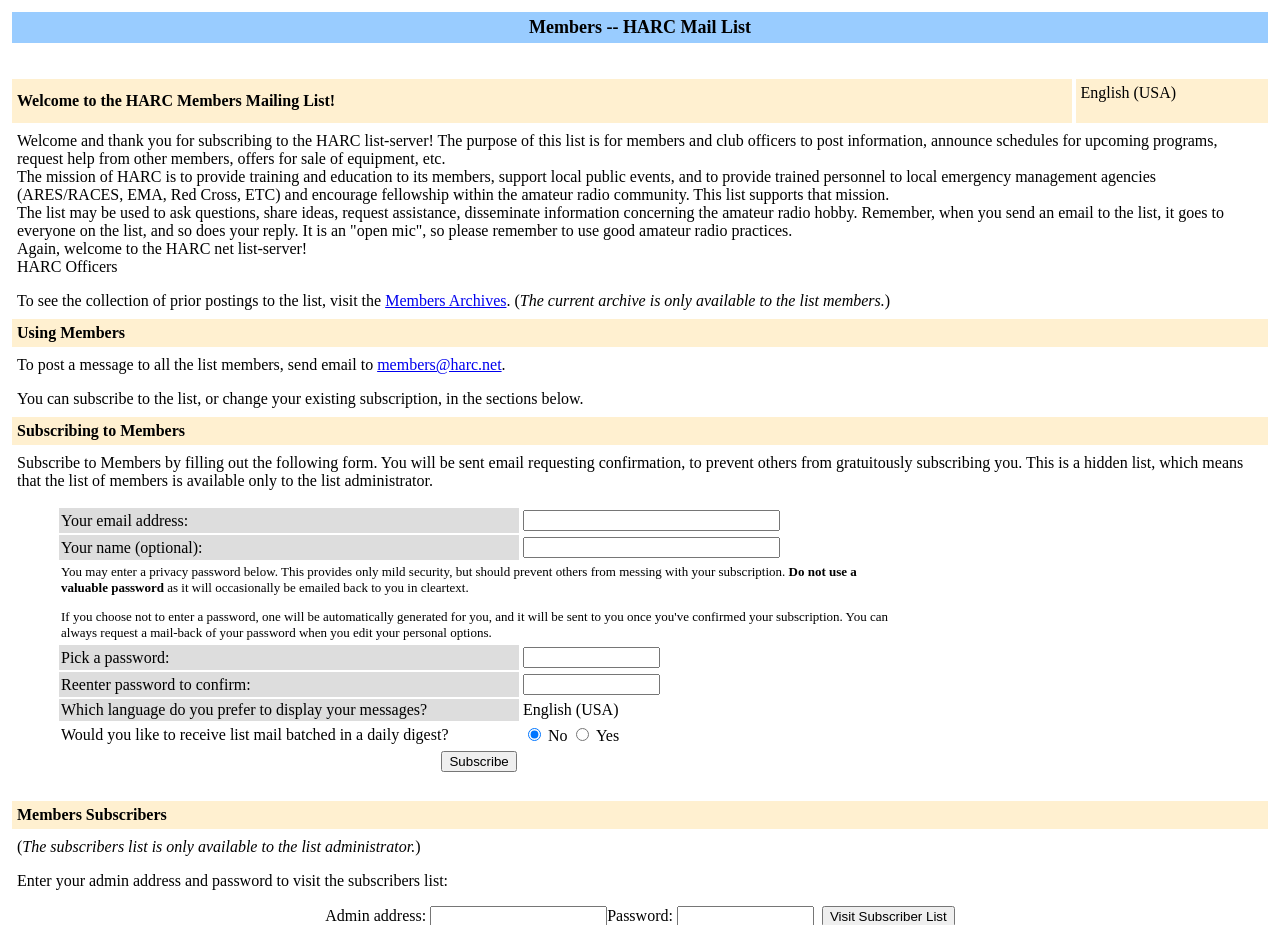Specify the bounding box coordinates for the region that must be clicked to perform the given instruction: "Send email to members@harc.net".

[0.295, 0.385, 0.392, 0.403]